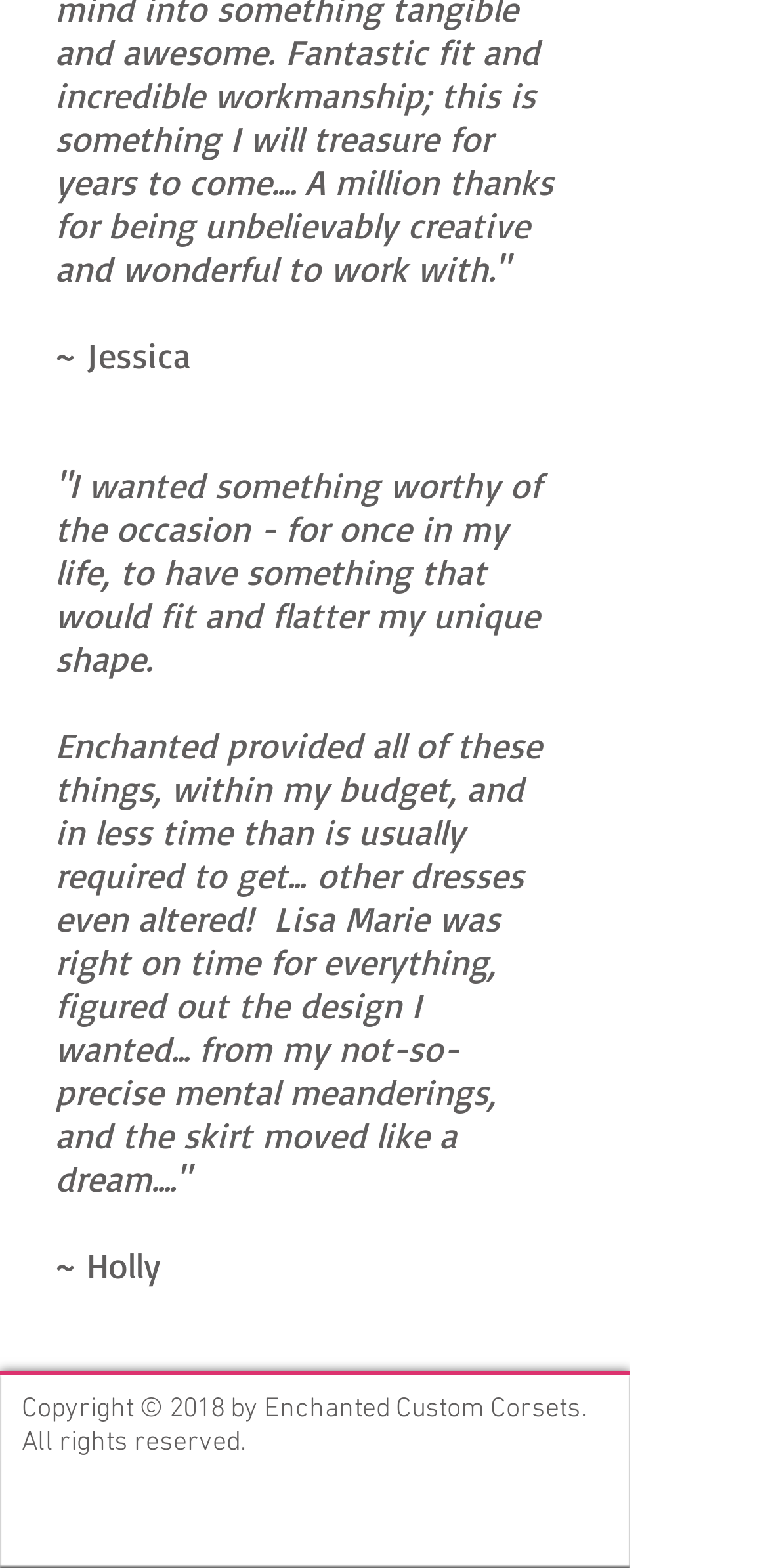Provide your answer in one word or a succinct phrase for the question: 
Who is the second customer?

Holly